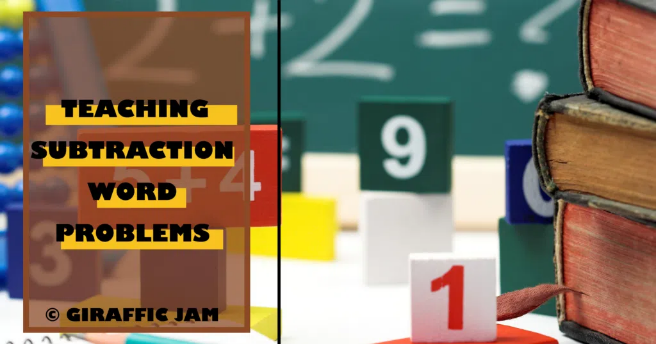What is the name of the brand providing the educational content?
Please provide a detailed and comprehensive answer to the question.

The branding '© Giraffic Jam' at the bottom of the image indicates that the educational content, specifically the teaching of subtraction word problems, is provided by Giraffic Jam, emphasizing the source and creator of the content.